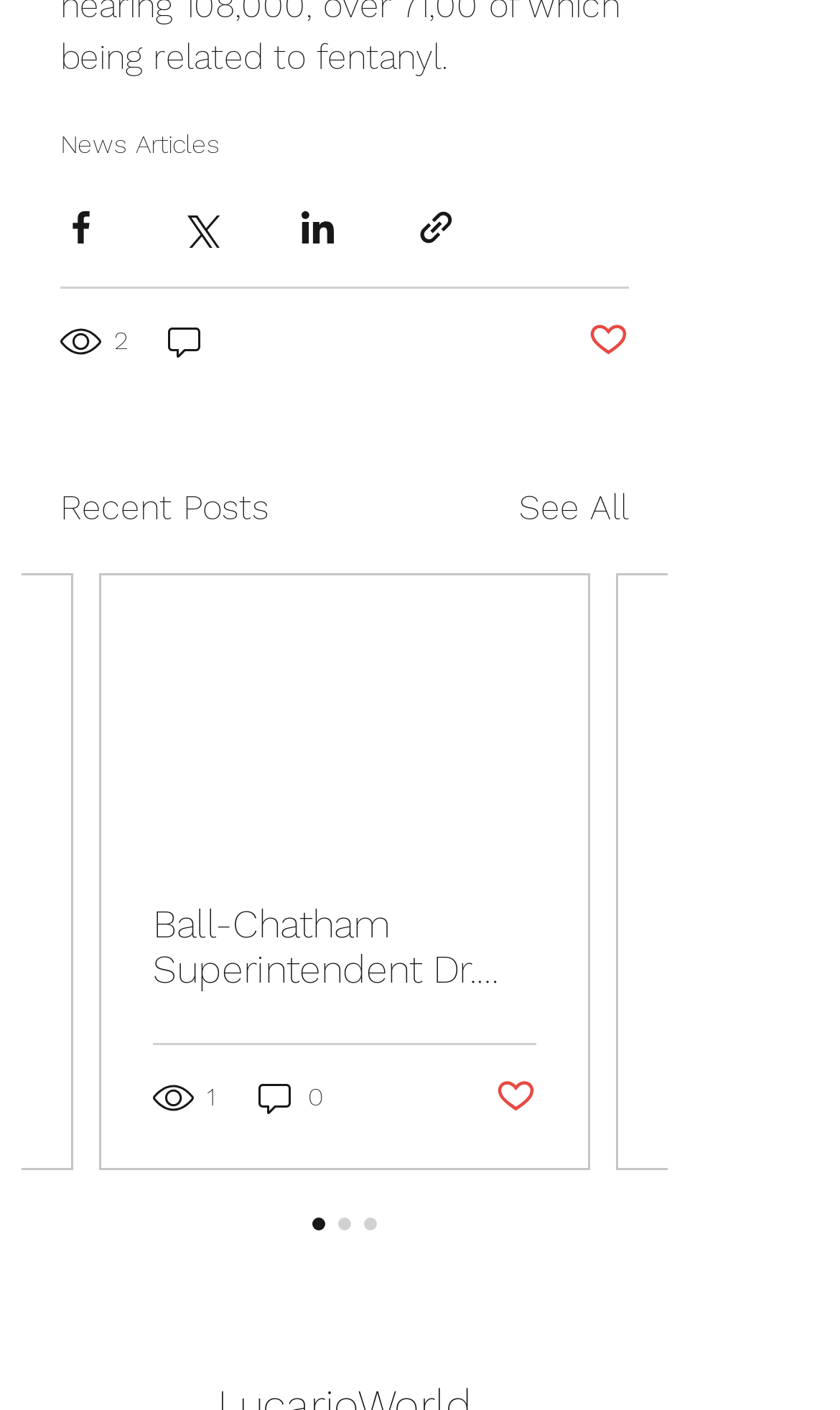From the webpage screenshot, predict the bounding box coordinates (top-left x, top-left y, bottom-right x, bottom-right y) for the UI element described here: facebook

None